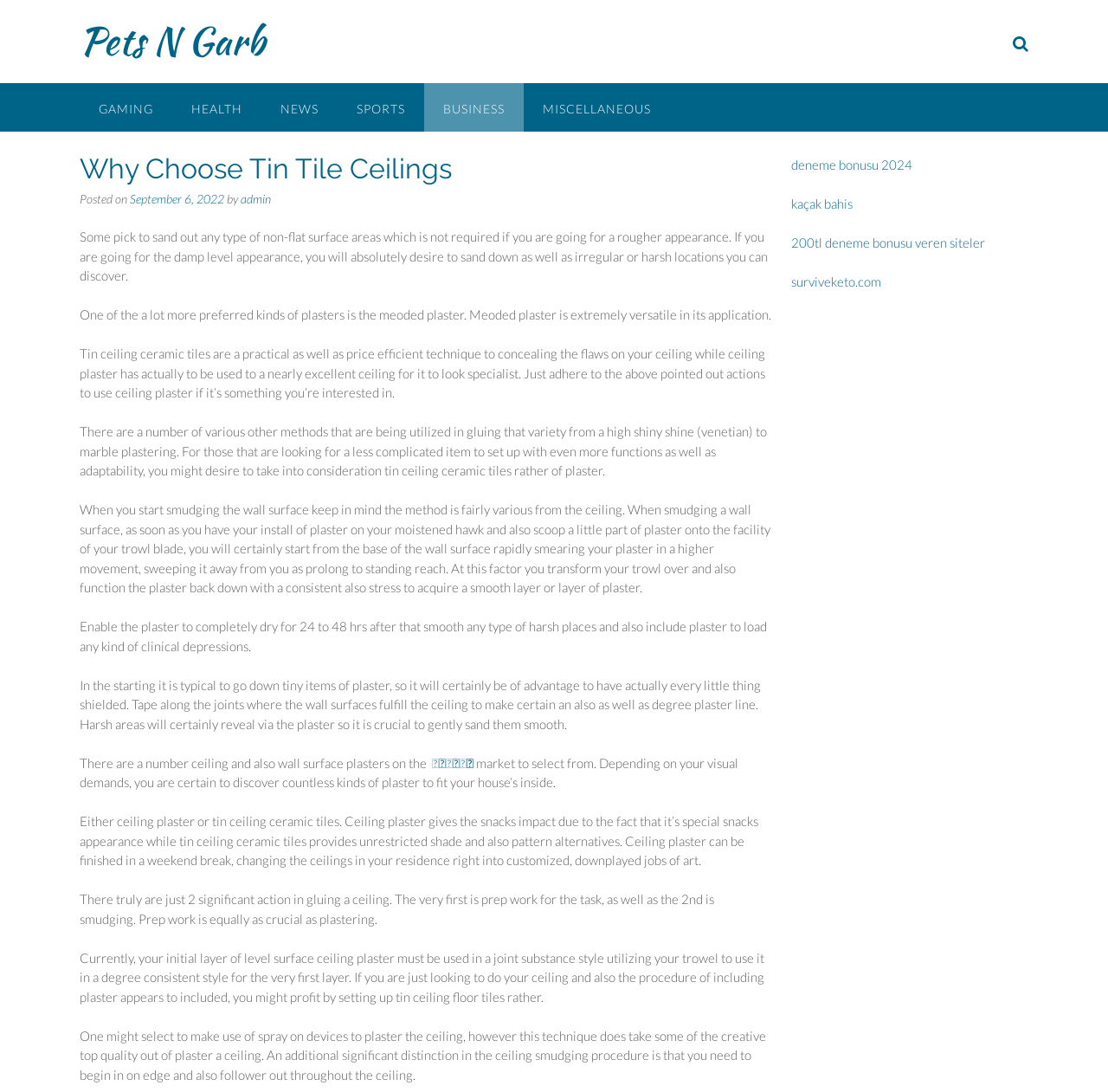Identify the coordinates of the bounding box for the element that must be clicked to accomplish the instruction: "Click on Pets N Garb".

[0.072, 0.012, 0.239, 0.063]